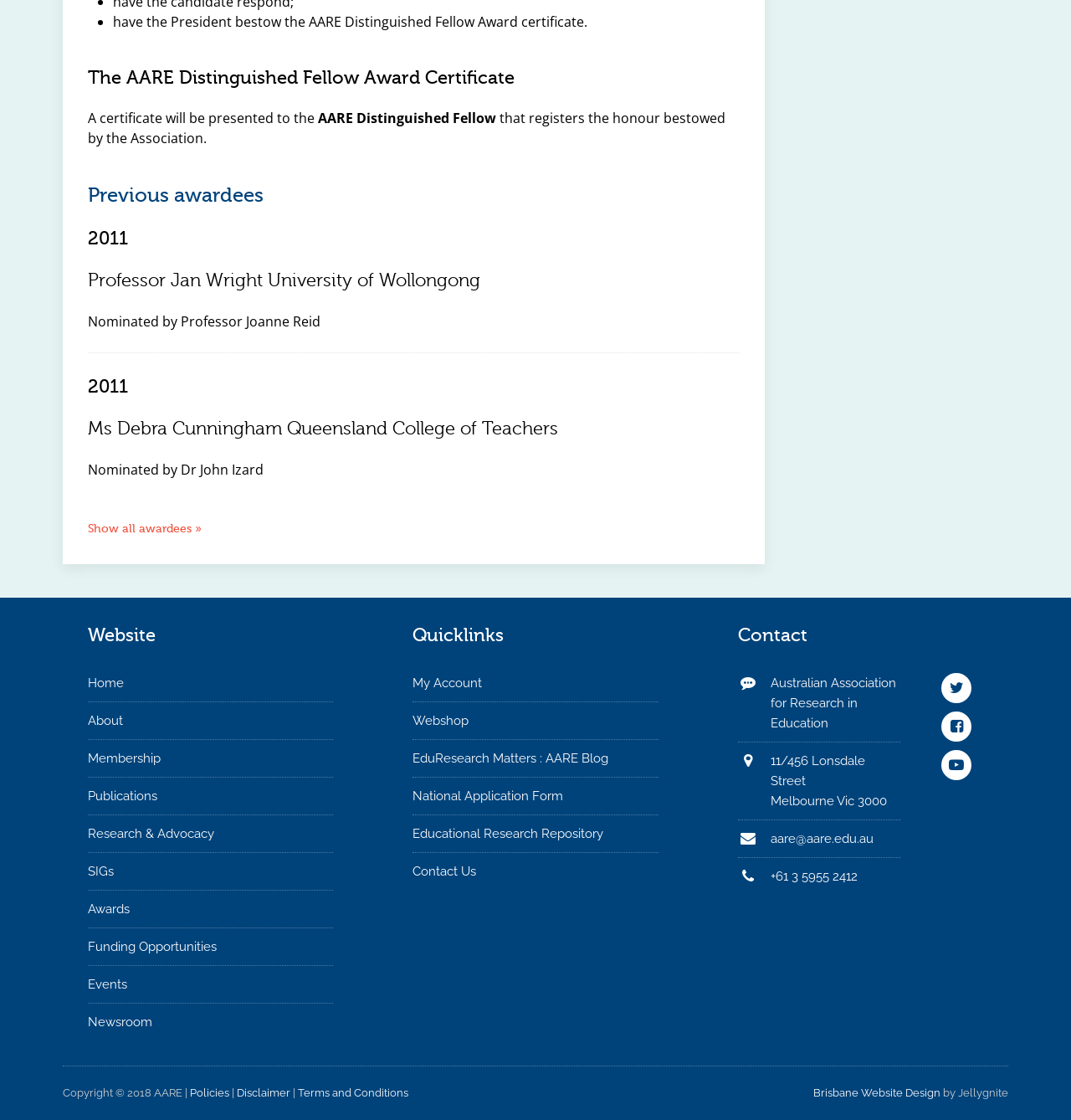Identify the bounding box for the UI element specified in this description: "Show all awardees »". The coordinates must be four float numbers between 0 and 1, formatted as [left, top, right, bottom].

[0.082, 0.466, 0.188, 0.478]